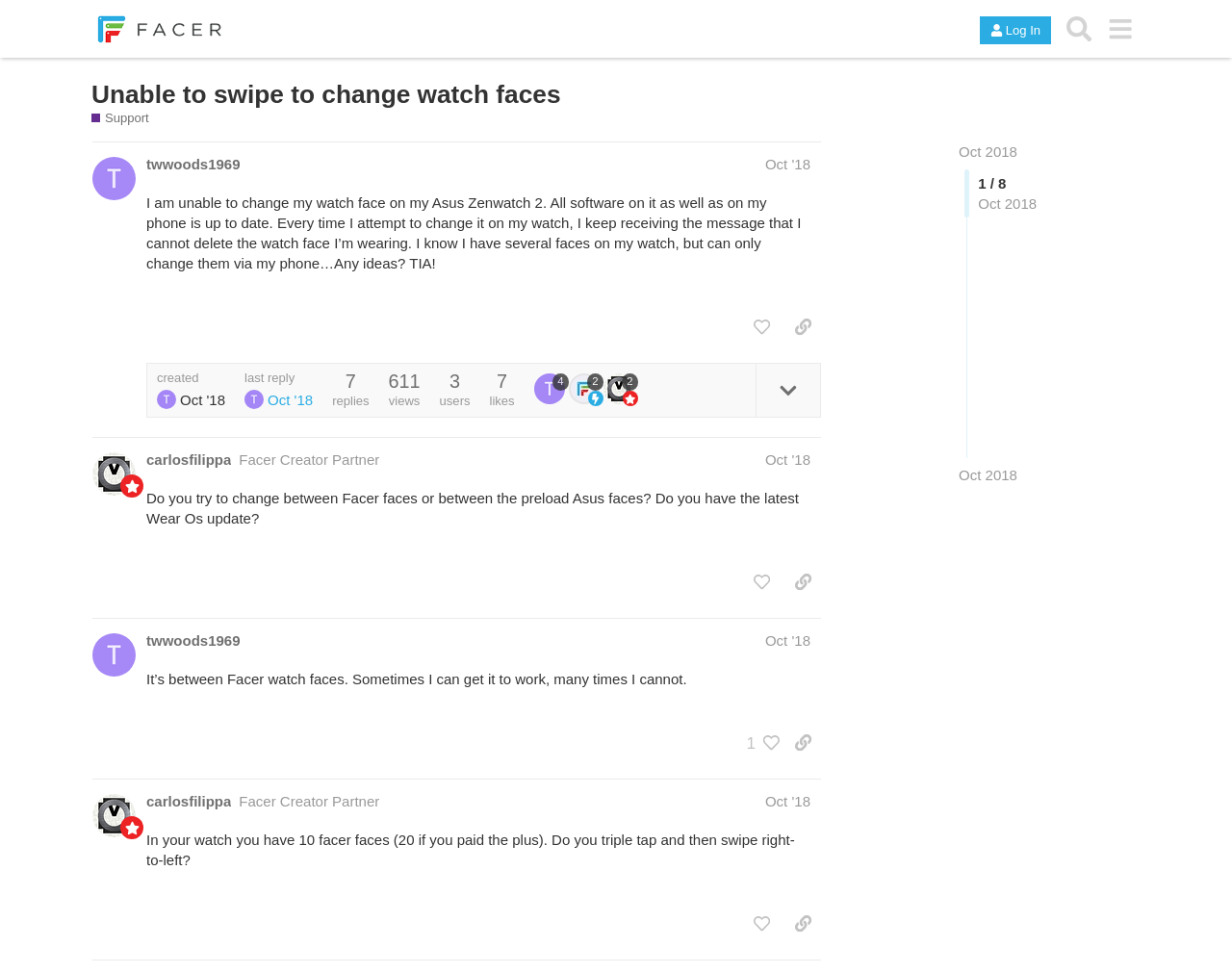Identify the bounding box of the HTML element described as: "Facer Creator Partner".

[0.194, 0.815, 0.308, 0.832]